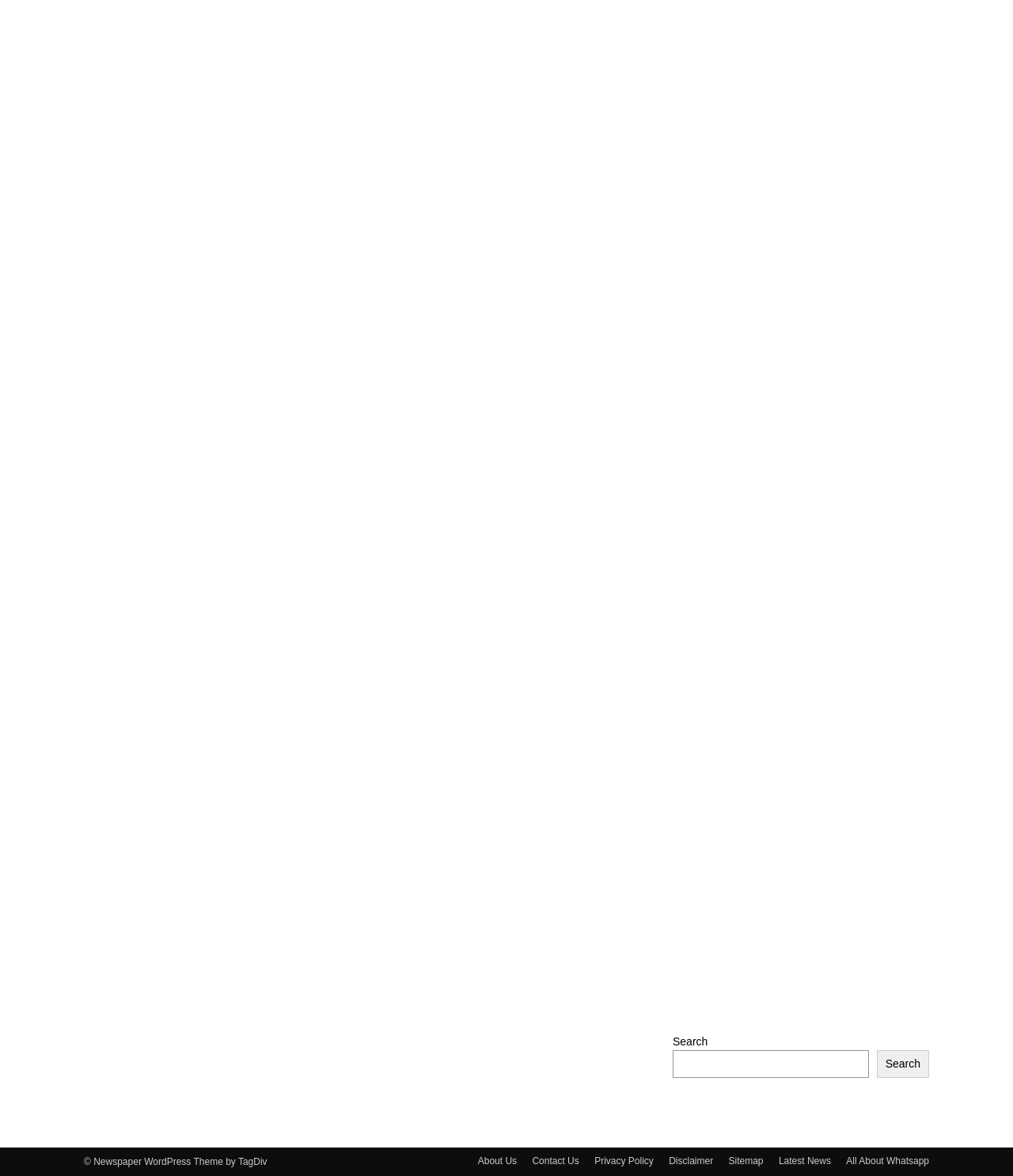What is the copyright information of the website?
Use the image to answer the question with a single word or phrase.

TagDiv